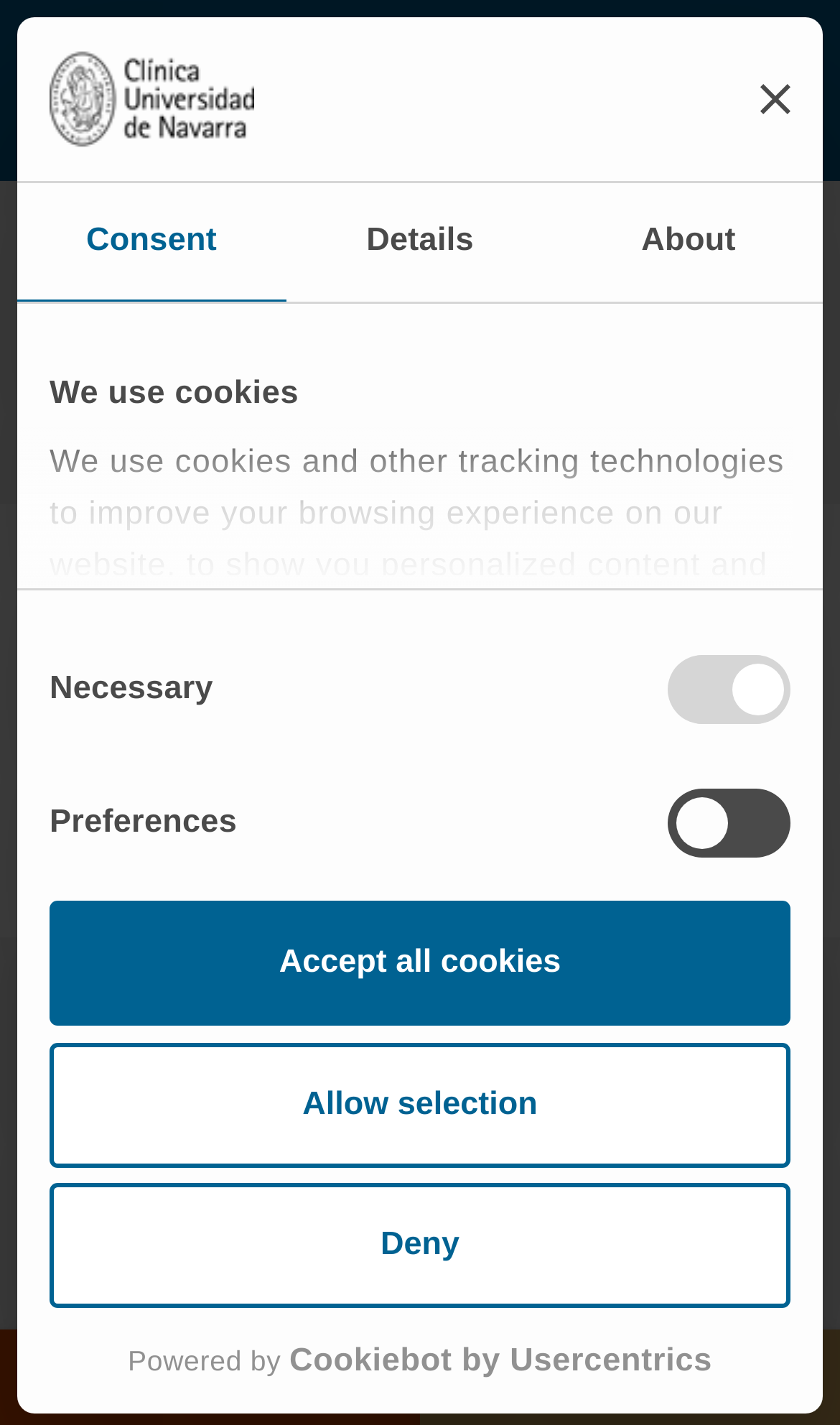What is the name of the clinic?
From the screenshot, provide a brief answer in one word or phrase.

Clínica Universidad de Navarra